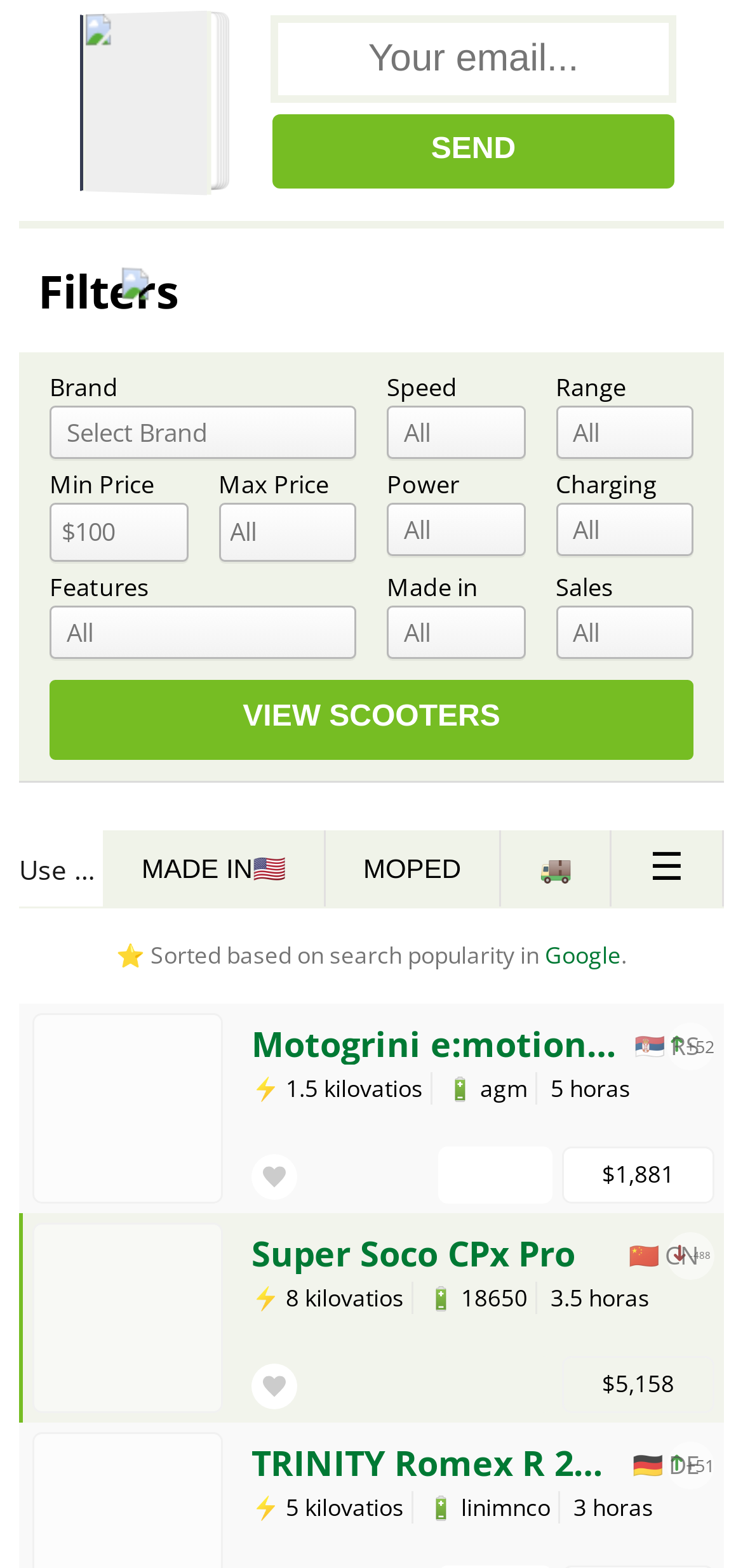Based on the element description ☰, identify the bounding box of the UI element in the given webpage screenshot. The coordinates should be in the format (top-left x, top-left y, bottom-right x, bottom-right y) and must be between 0 and 1.

[0.823, 0.529, 0.974, 0.578]